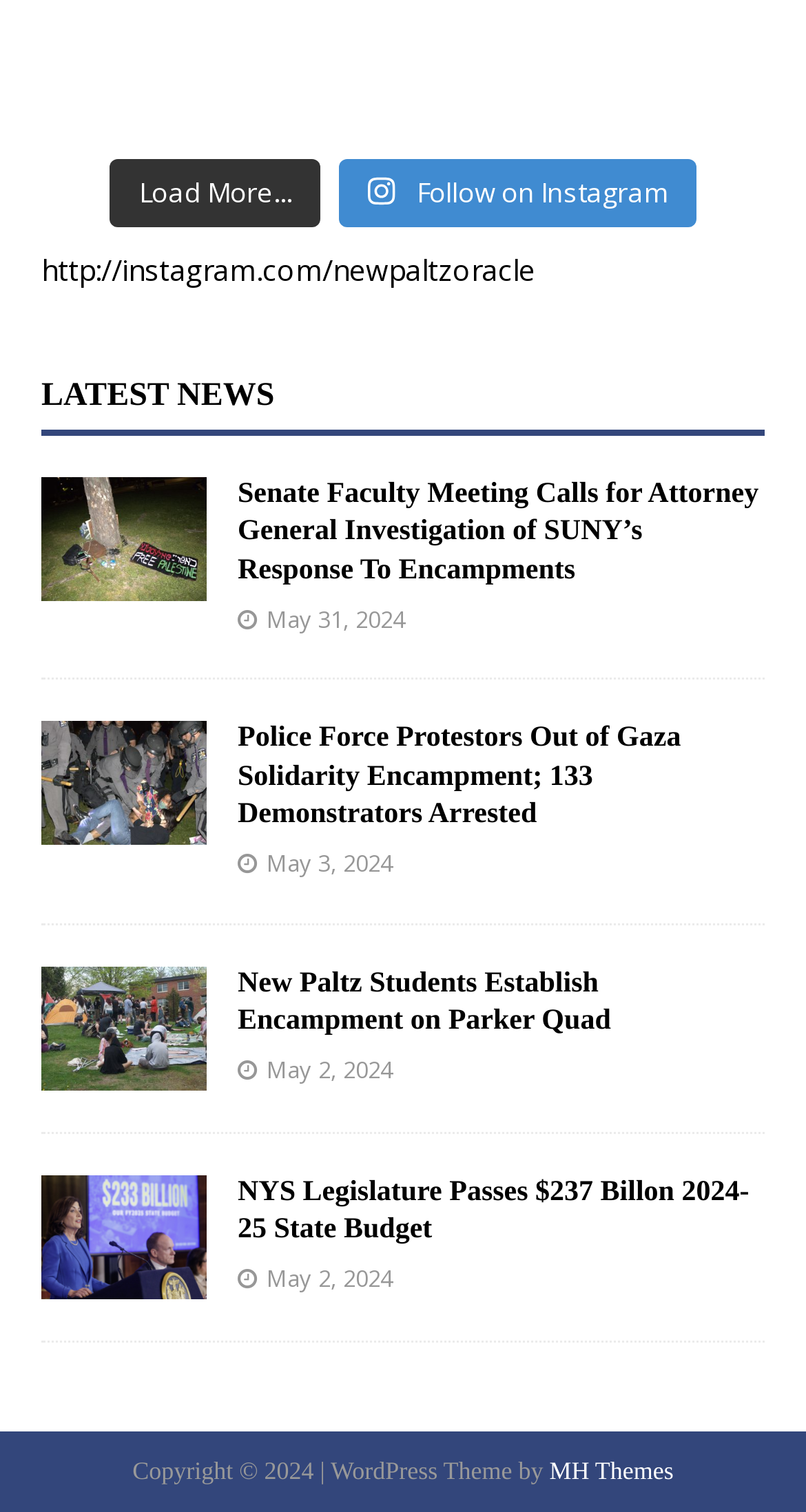What is the date of the first news article?
Provide a thorough and detailed answer to the question.

I found the StaticText element 'May 31, 2024' near the top of the webpage, which is associated with the first news article.